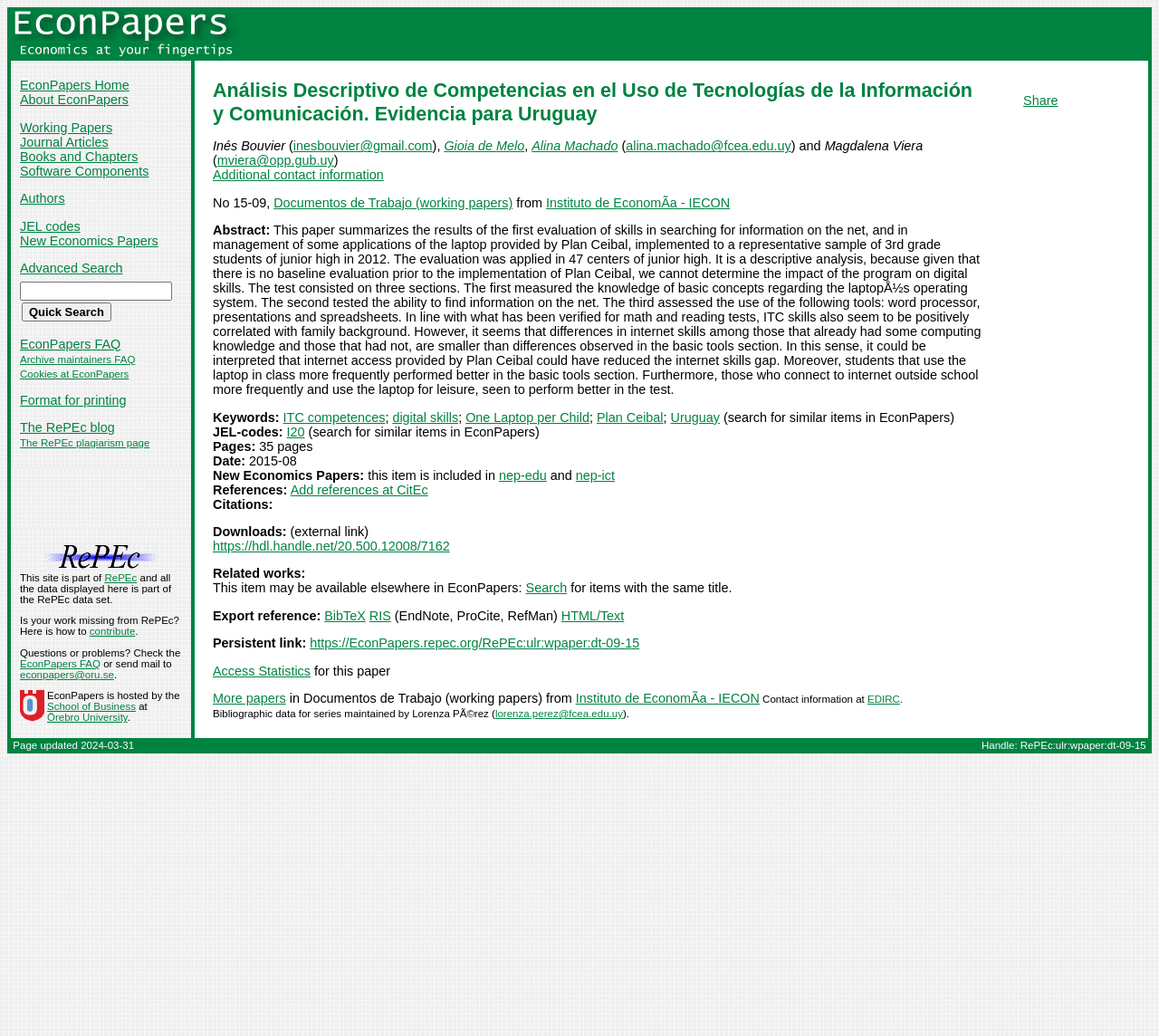What is the name of the program mentioned in the paper?
Refer to the screenshot and respond with a concise word or phrase.

Plan Ceibal